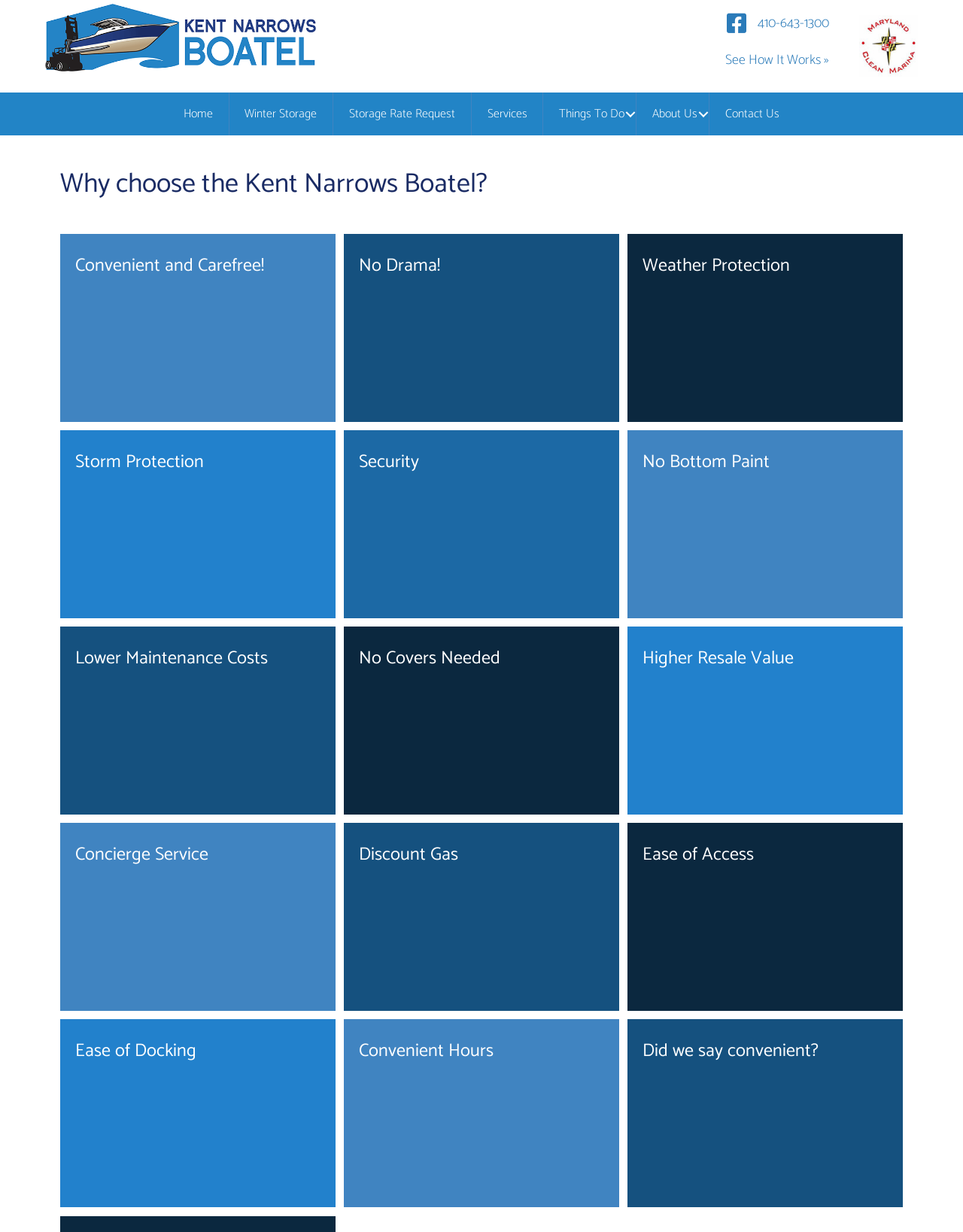Give a one-word or short phrase answer to the question: 
What is the phone number to contact Kent Narrows Boatel?

410-643-1300